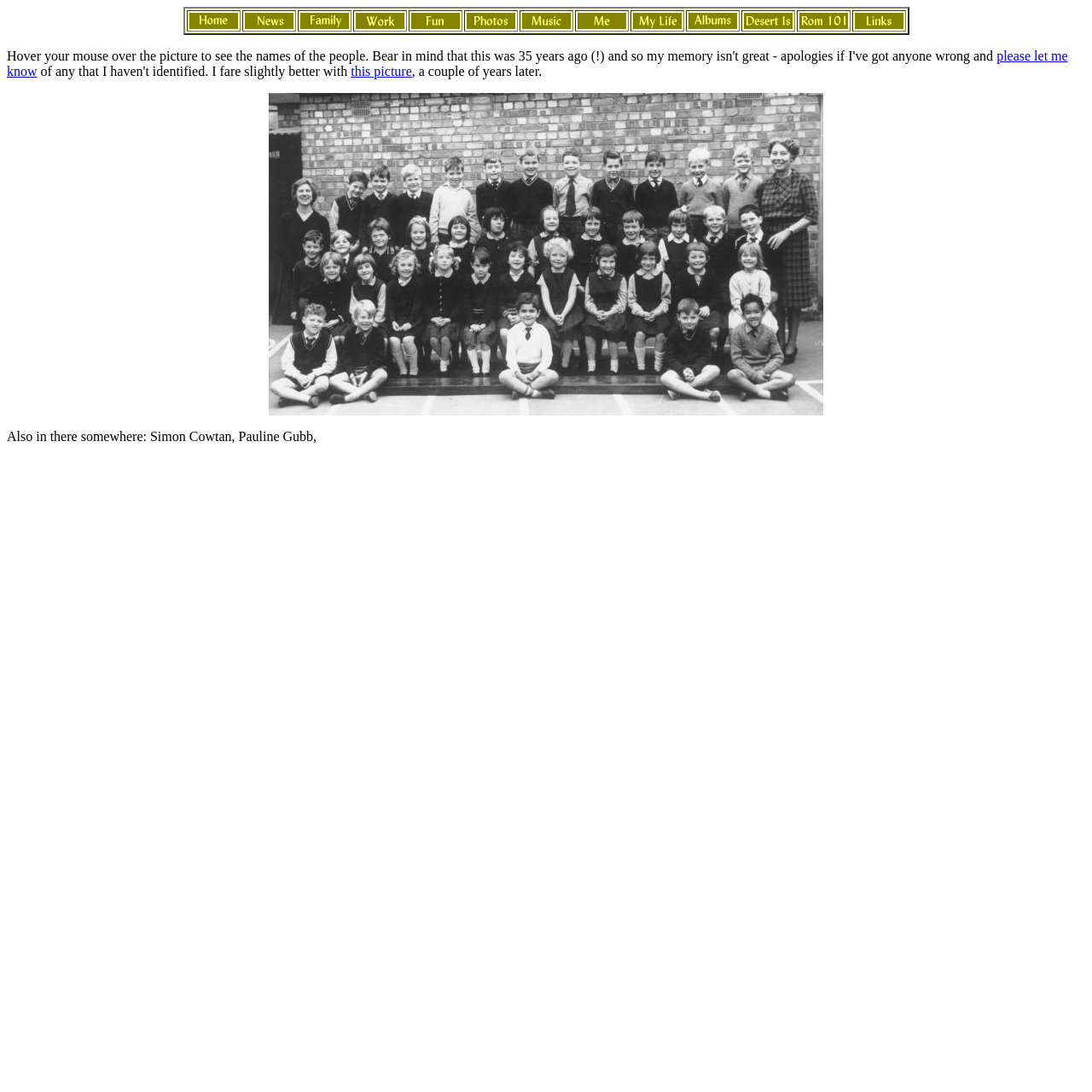Could you locate the bounding box coordinates for the section that should be clicked to accomplish this task: "click the first image link".

[0.173, 0.016, 0.218, 0.029]